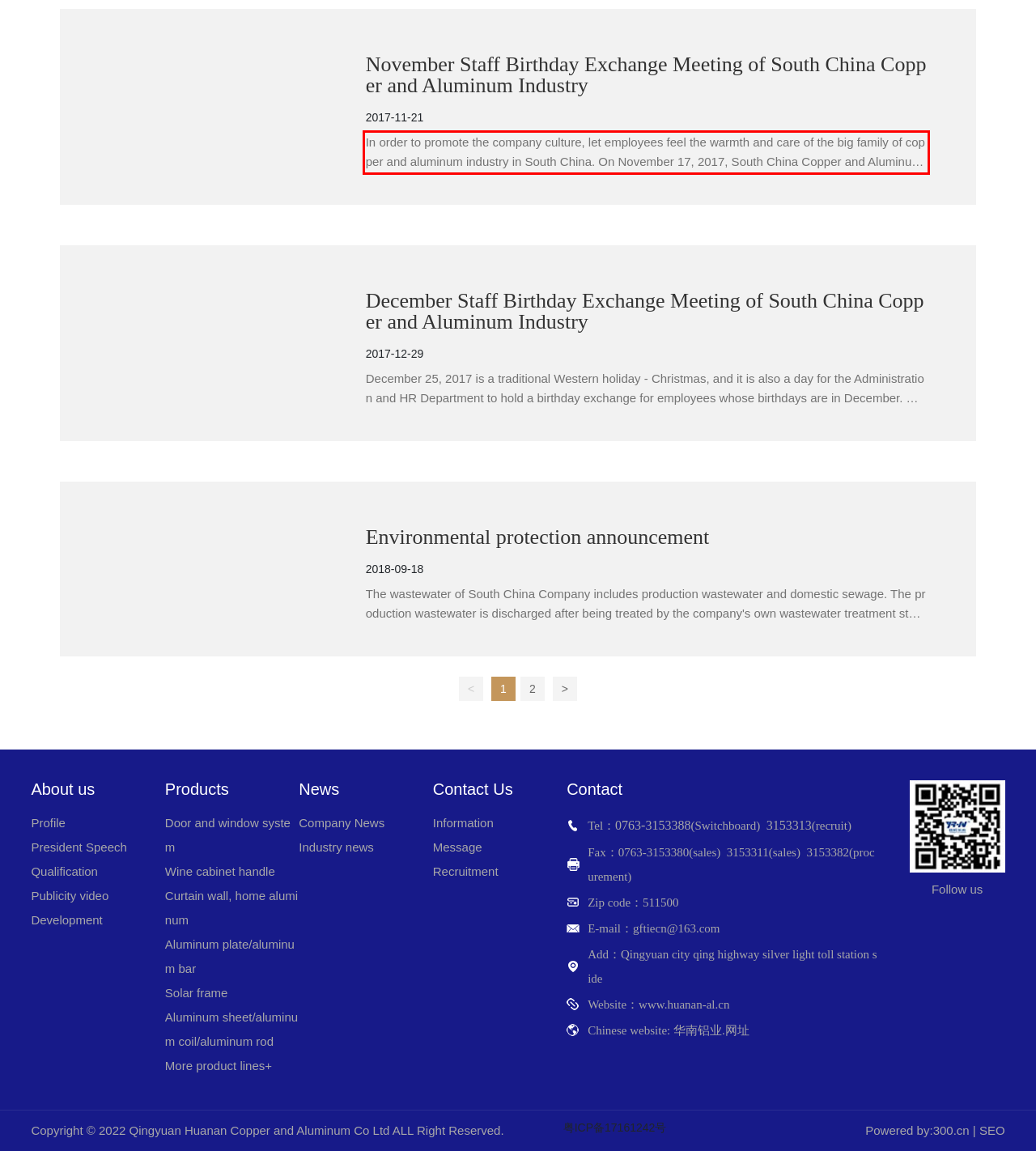Please identify and extract the text content from the UI element encased in a red bounding box on the provided webpage screenshot.

In order to promote the company culture, let employees feel the warmth and care of the big family of copper and aluminum industry in South China. On November 17, 2017, South China Copper and Aluminum held a staff birthday exchange for the birthday stars of that month. On this special day, we send birthday greetings! The company recognizes and thanks the employees for their hard work for a long time, and also expresses the company's care for employees.